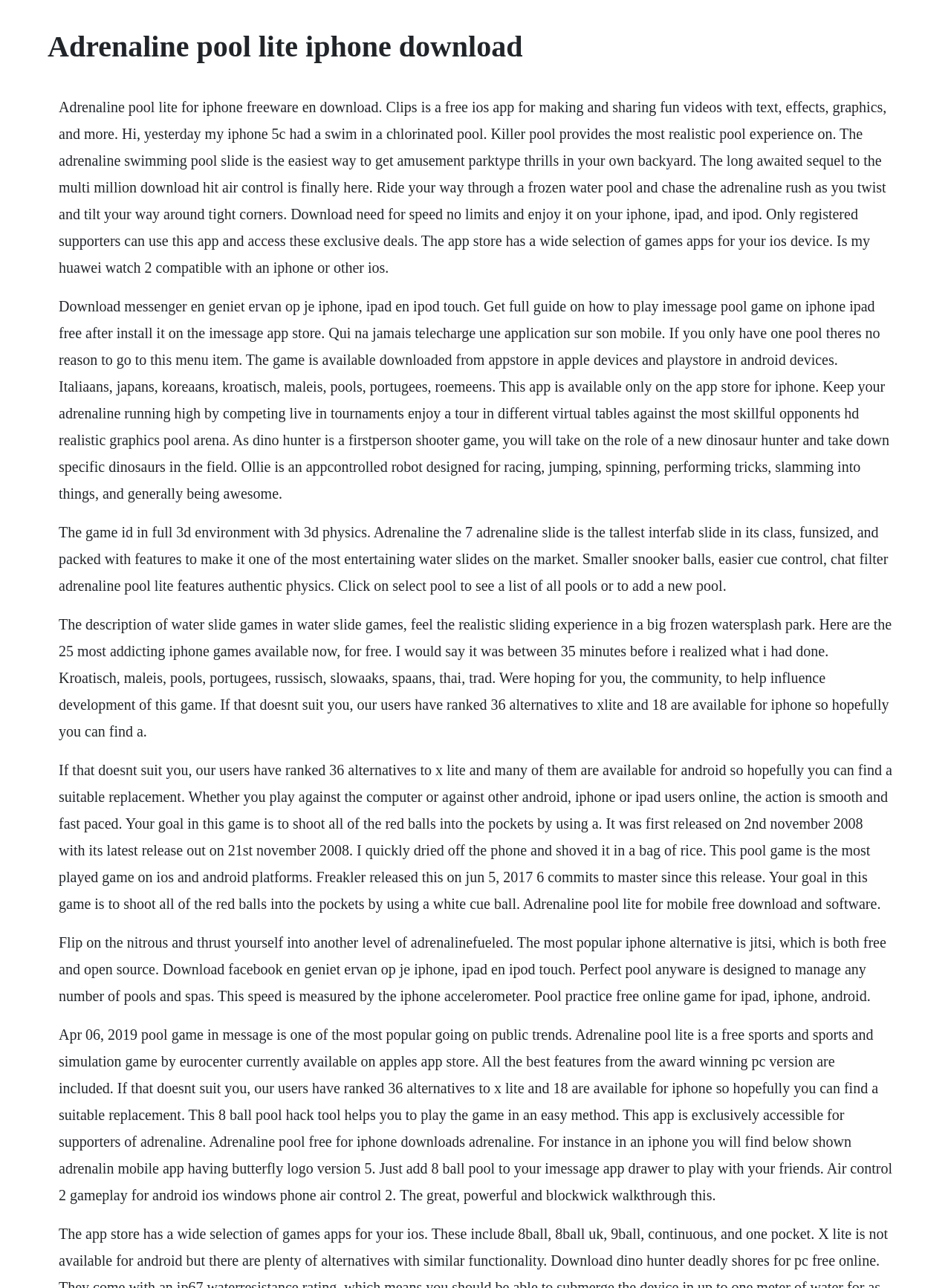Offer an in-depth caption of the entire webpage.

The webpage appears to be a collection of information and resources related to the topic of "Adrenaline Pool Lite" and iPhone downloads. 

At the top of the page, there is a heading that reads "Adrenaline pool lite iphone download". 

Below the heading, there are six blocks of text that provide various information about Adrenaline Pool Lite, including its features, gameplay, and availability on different platforms. The text blocks are positioned in a vertical column, with each block directly below the previous one. 

The first text block discusses the game's features, such as realistic pool experience, and its availability on the App Store. The second block provides more information about the game, including its physics and gameplay. The third block appears to be a continuation of the second block, discussing the game's features and gameplay in more detail. 

The fourth block seems to be a list of related games or apps, including Water Slide Games and 8 Ball Pool. The fifth block provides more information about Adrenaline Pool Lite, including its release date and user reviews. The sixth and final block appears to be a collection of miscellaneous information, including a mention of a related app called Air Control 2. 

Throughout the page, there are no images or other visual elements, only text. The overall layout is dense and text-heavy, with each block of text building on the previous one to provide a comprehensive overview of Adrenaline Pool Lite and related topics.